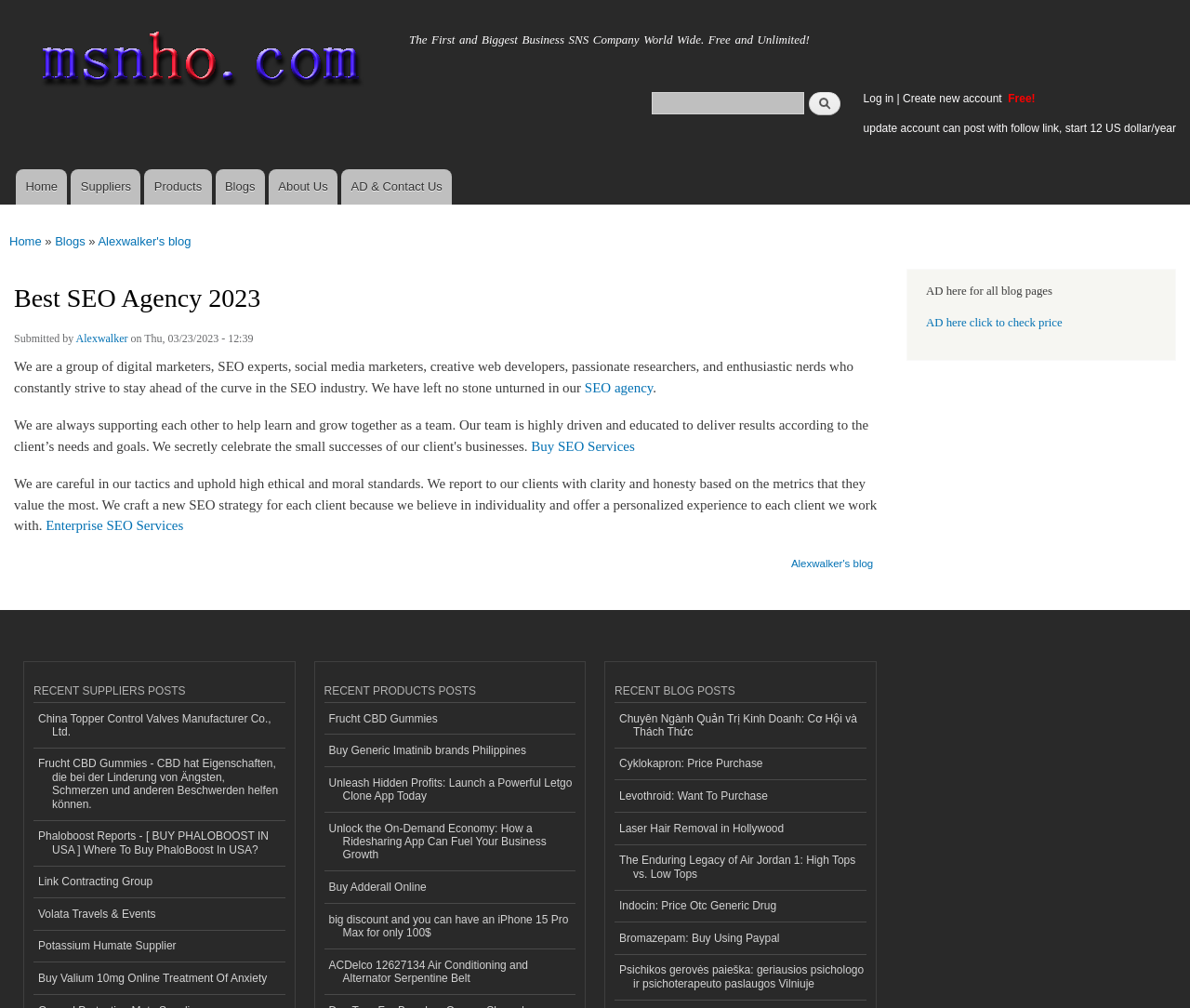Identify the bounding box coordinates of the section to be clicked to complete the task described by the following instruction: "Learn more about SEO agency". The coordinates should be four float numbers between 0 and 1, formatted as [left, top, right, bottom].

[0.491, 0.377, 0.549, 0.392]